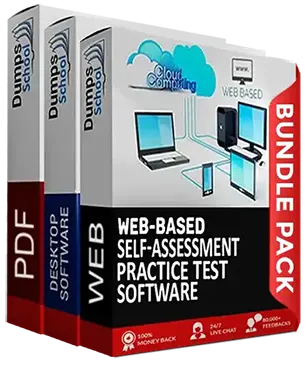Please answer the following question using a single word or phrase: 
What is the guarantee offered with this bundle pack?

100% money-back